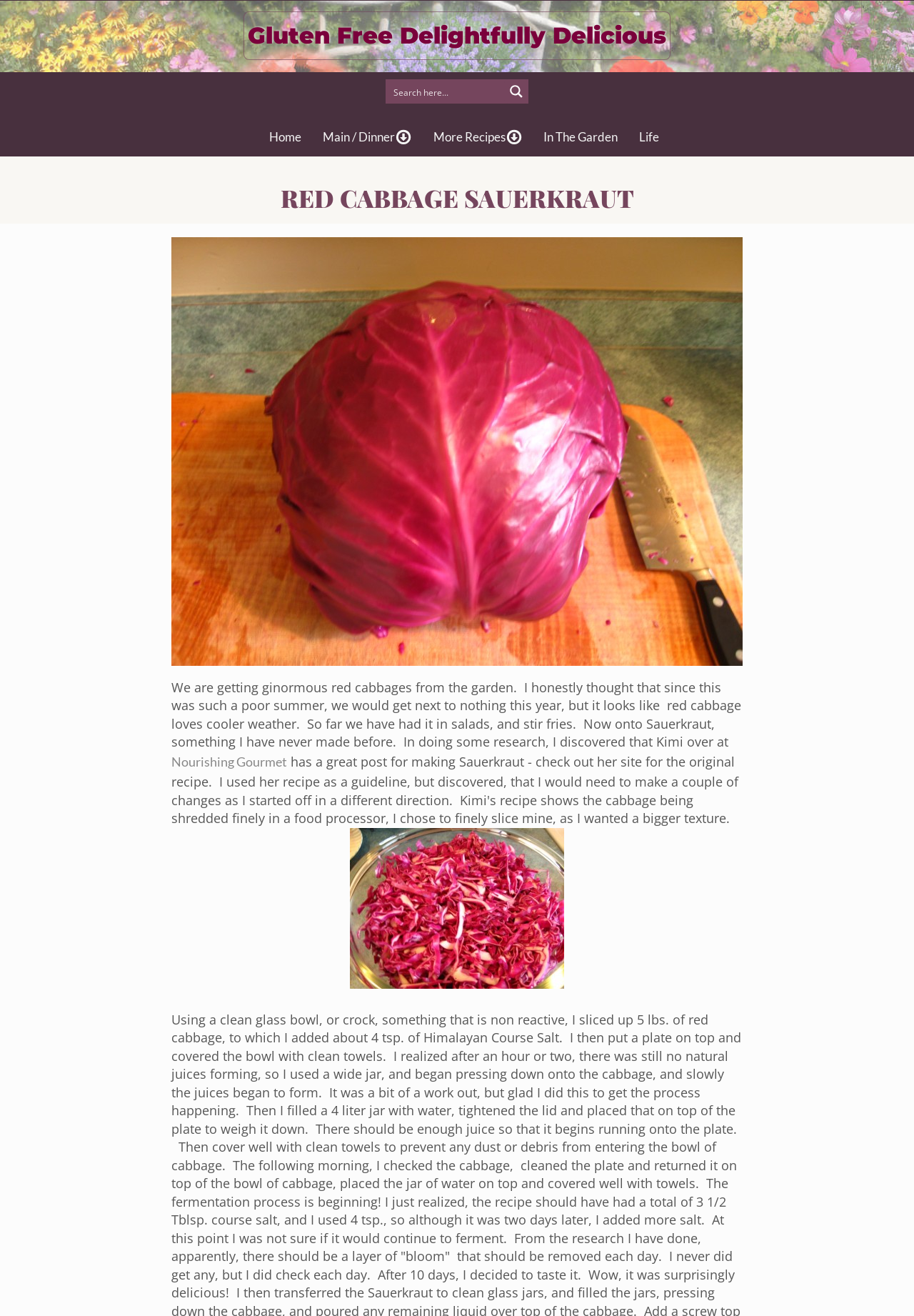How many images are on the webpage?
Please provide a comprehensive answer based on the contents of the image.

There are three image elements on the webpage, with bounding box coordinates [0.188, 0.18, 0.812, 0.506], [0.383, 0.629, 0.617, 0.751], and [0.556, 0.06, 0.573, 0.079], respectively.